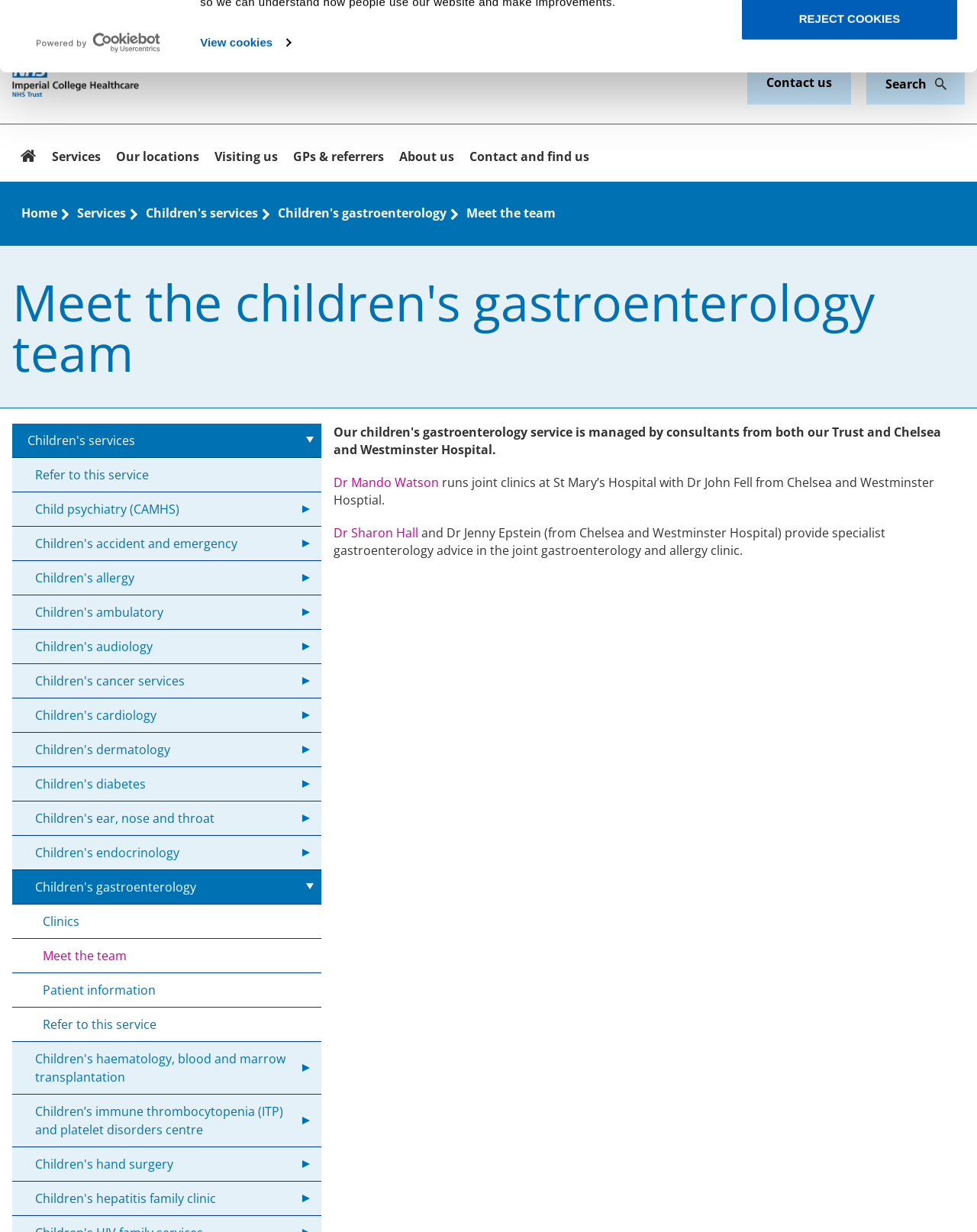How many links are there in the breadcrumb navigation?
Look at the image and answer the question using a single word or phrase.

6